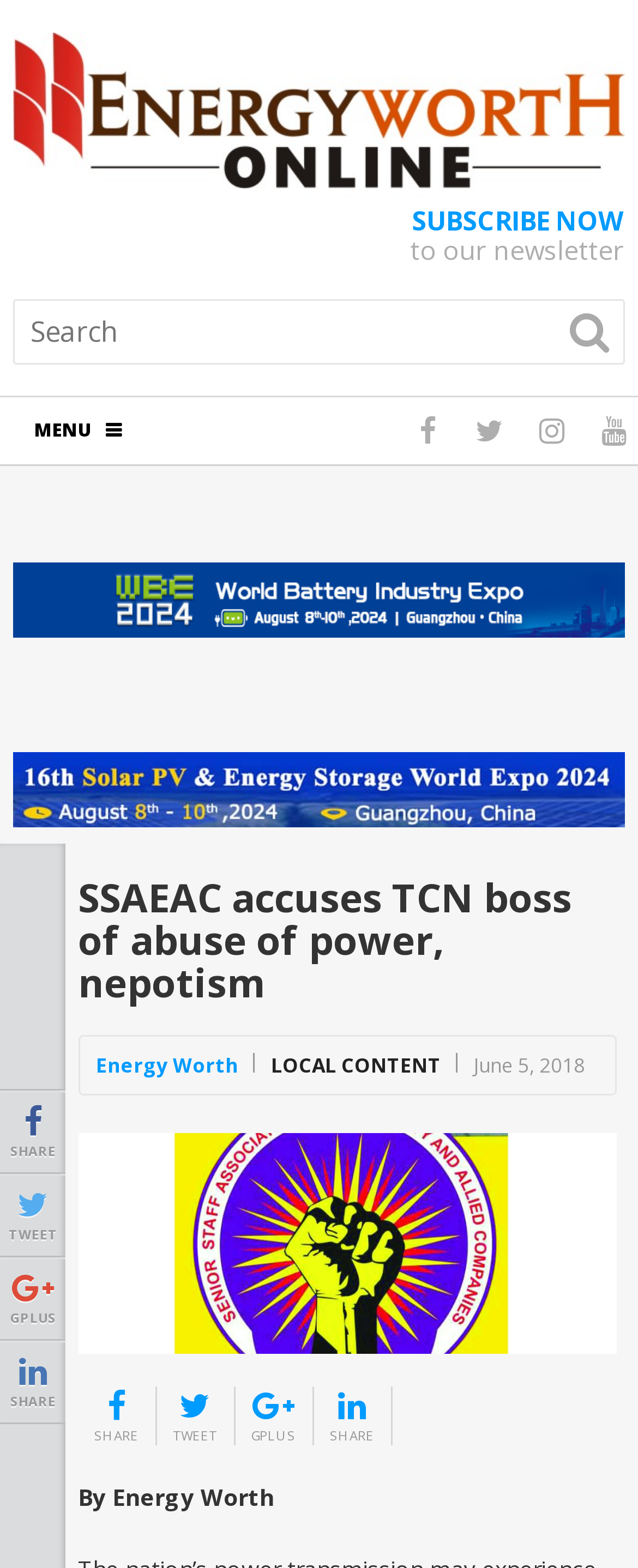Identify the bounding box coordinates of the clickable region to carry out the given instruction: "Share the article".

[0.001, 0.701, 0.103, 0.741]